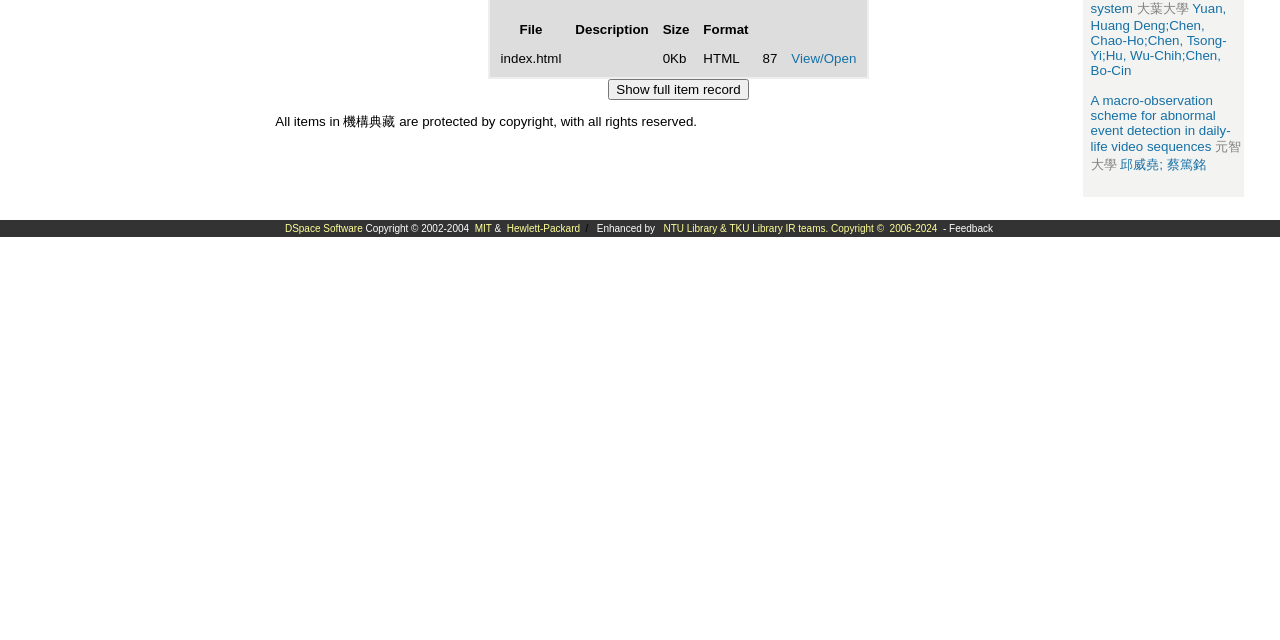Please determine the bounding box coordinates for the UI element described here. Use the format (top-left x, top-left y, bottom-right x, bottom-right y) with values bounded between 0 and 1: name="submit_simple" value="Show full item record"

[0.475, 0.145, 0.585, 0.178]